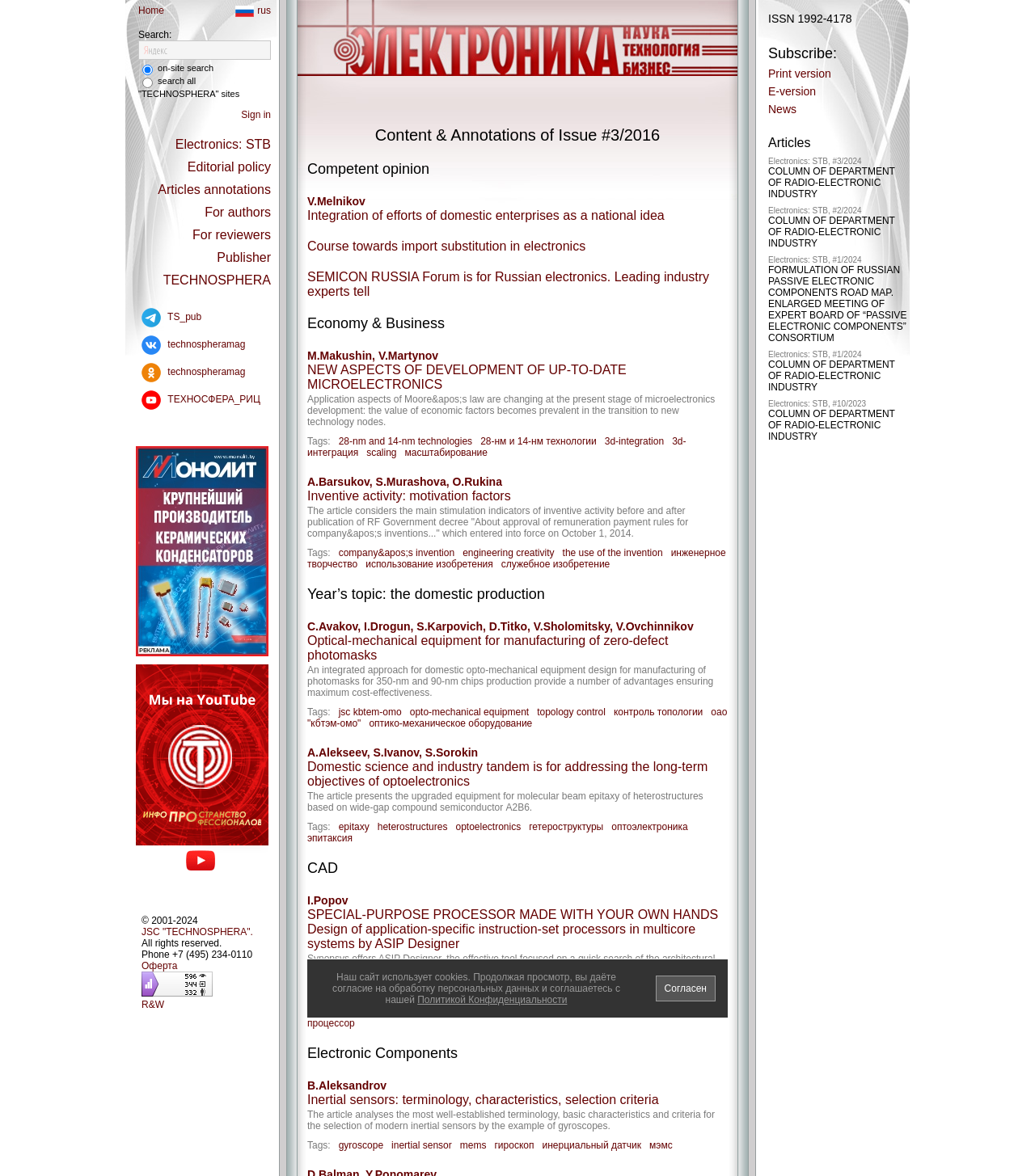Could you provide the bounding box coordinates for the portion of the screen to click to complete this instruction: "Sign in"?

[0.233, 0.093, 0.262, 0.102]